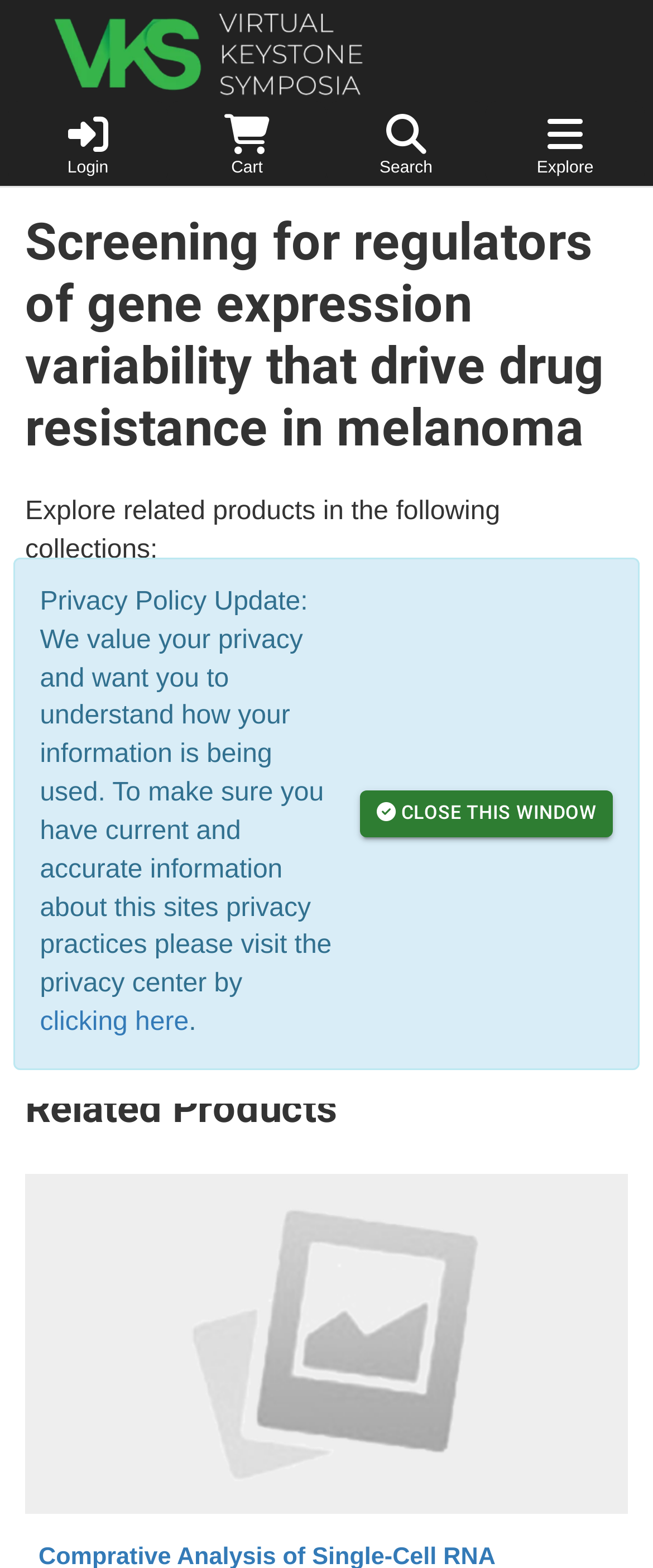Determine the bounding box coordinates of the clickable region to execute the instruction: "Login to the website". The coordinates should be four float numbers between 0 and 1, denoted as [left, top, right, bottom].

[0.013, 0.064, 0.256, 0.119]